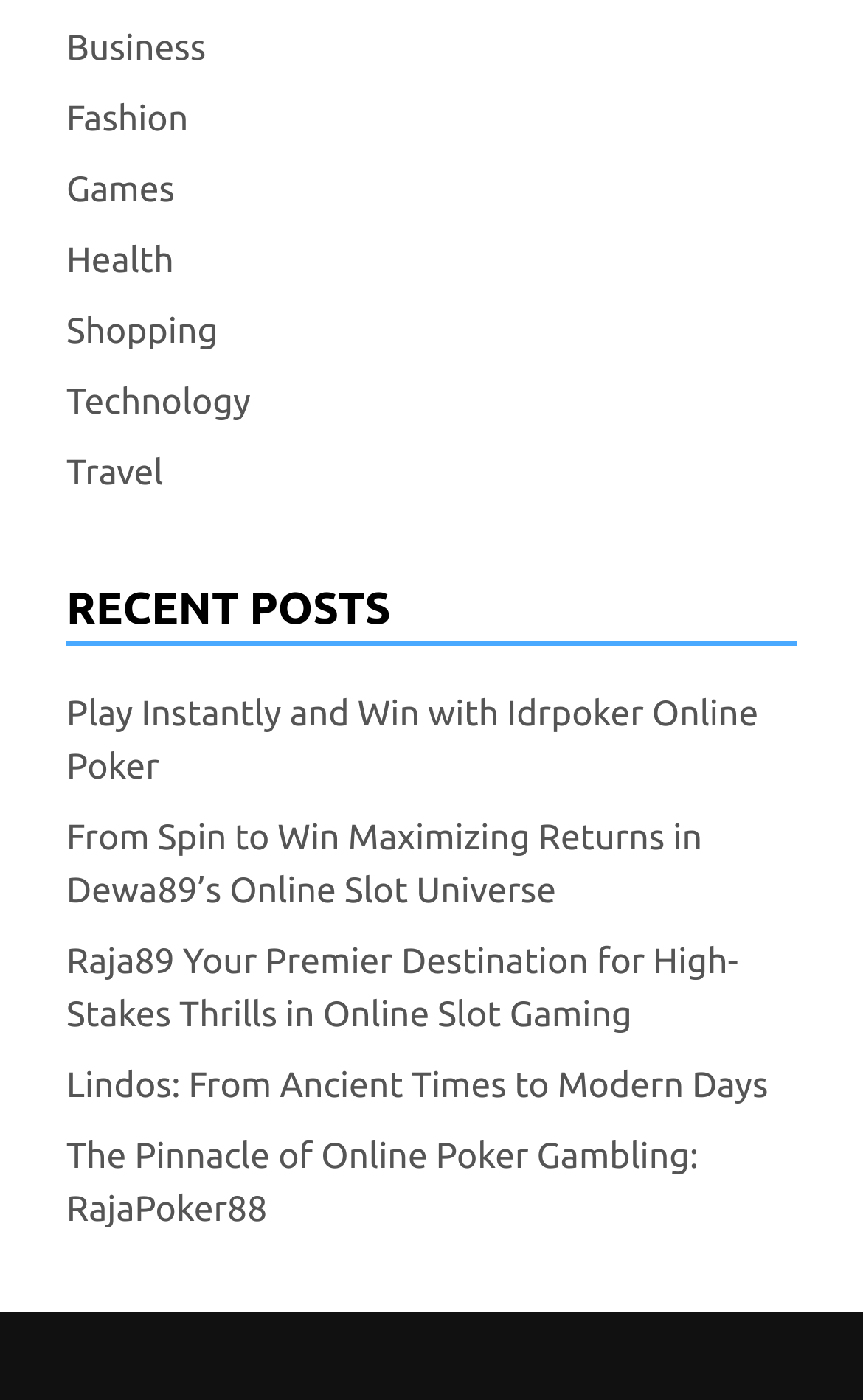Specify the bounding box coordinates of the area to click in order to execute this command: 'Explore Lindos: From Ancient Times to Modern Days'. The coordinates should consist of four float numbers ranging from 0 to 1, and should be formatted as [left, top, right, bottom].

[0.077, 0.753, 0.89, 0.797]